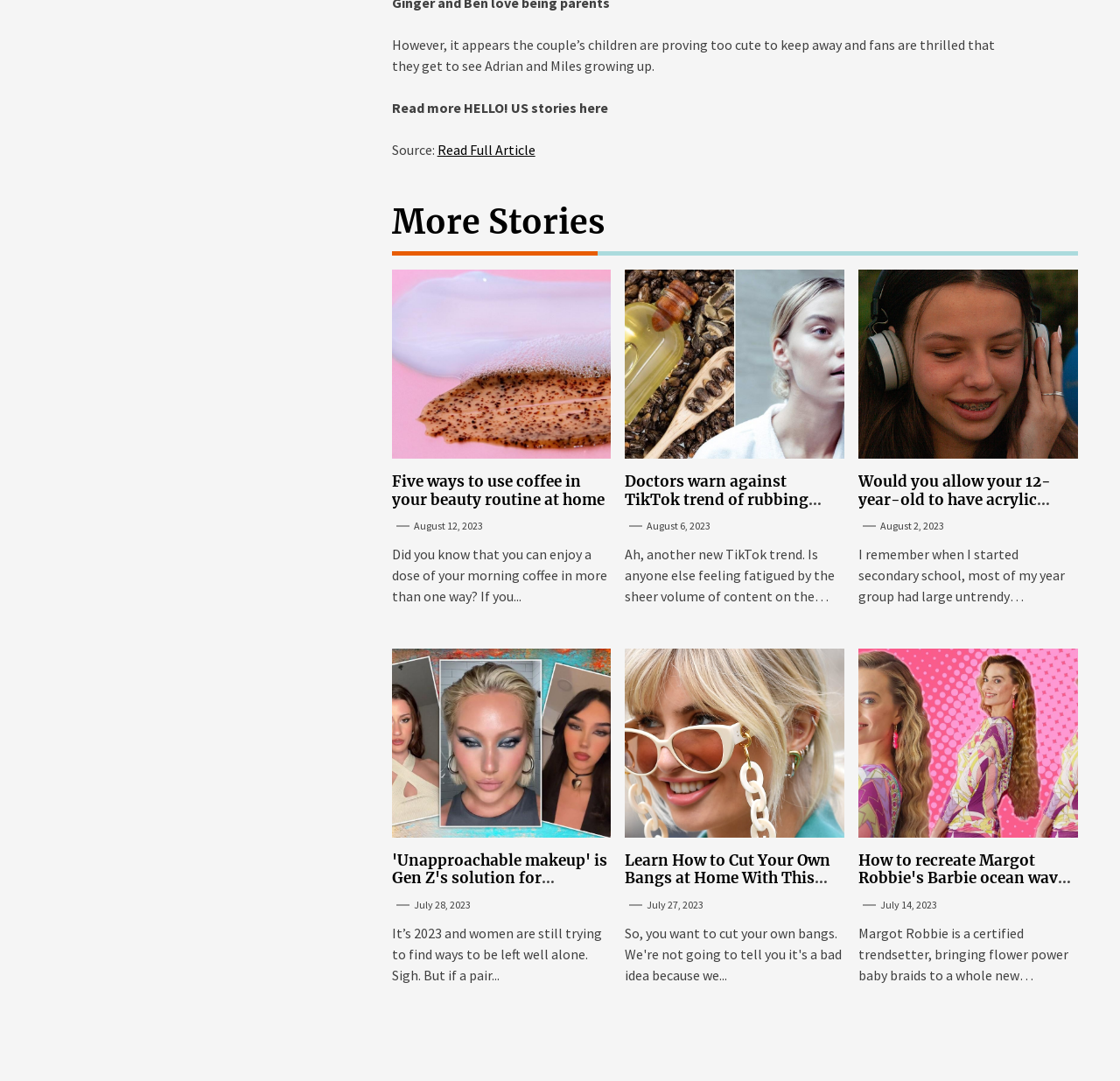What is the topic of the first article?
Can you provide an in-depth and detailed response to the question?

The first article is about celebrities, specifically Adrian and Miles, and how their children are growing up. This can be inferred from the text 'However, it appears the couple’s children are proving too cute to keep away and fans are thrilled that they get to see Adrian and Miles growing up.'